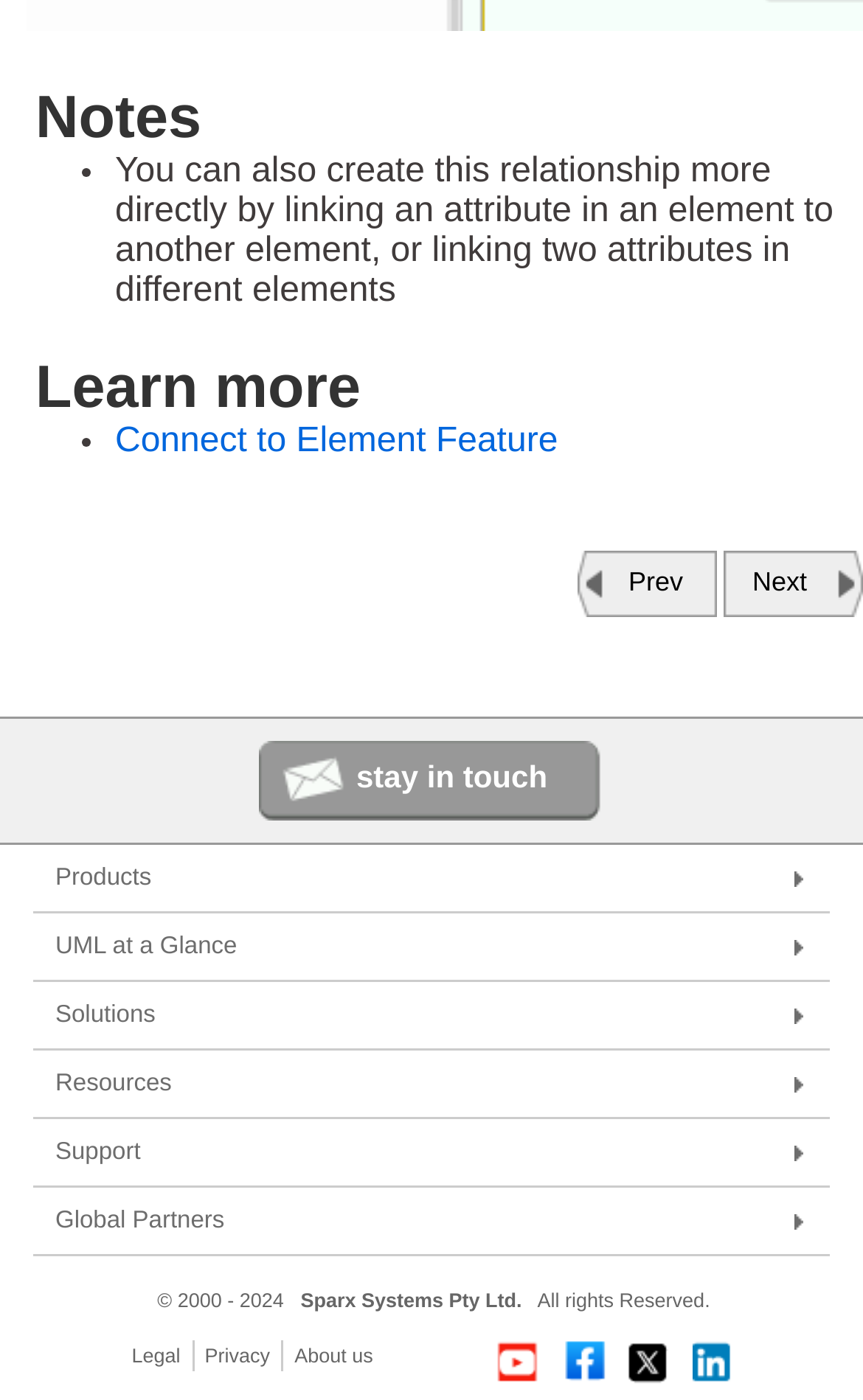Can you identify the bounding box coordinates of the clickable region needed to carry out this instruction: 'Click on 'Connect to Element Feature''? The coordinates should be four float numbers within the range of 0 to 1, stated as [left, top, right, bottom].

[0.133, 0.301, 0.646, 0.328]